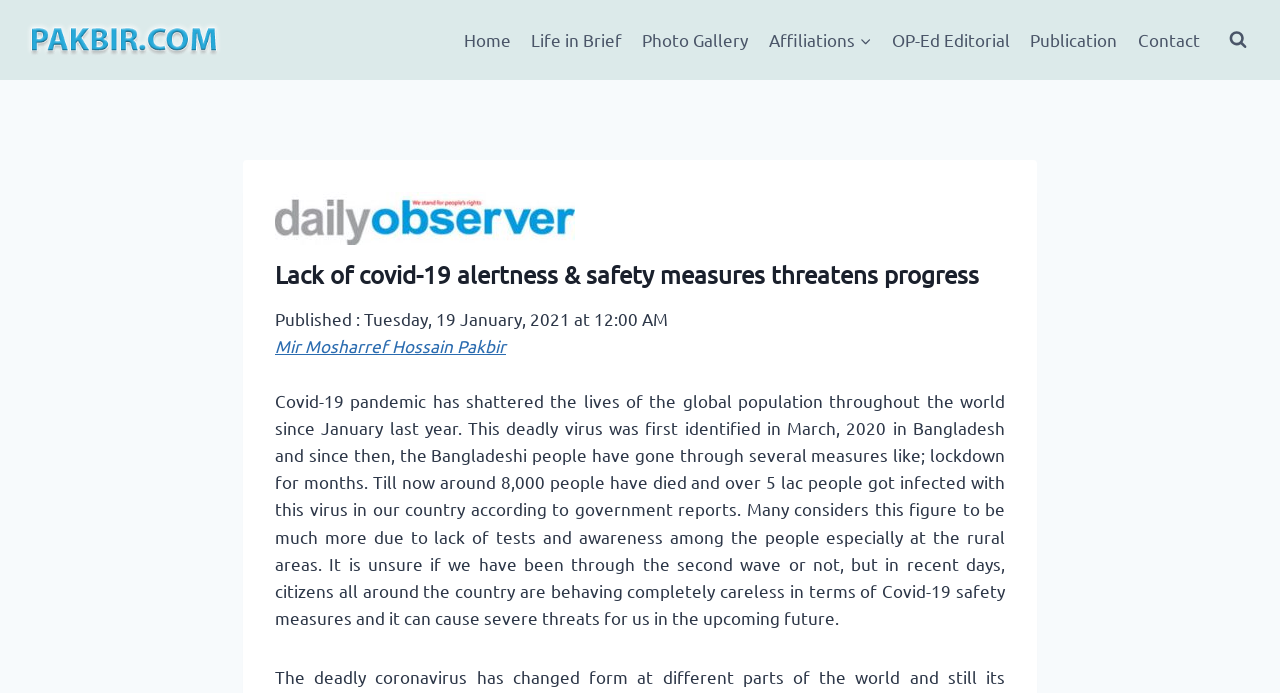Kindly provide the bounding box coordinates of the section you need to click on to fulfill the given instruction: "Click the Home link".

[0.354, 0.023, 0.407, 0.092]